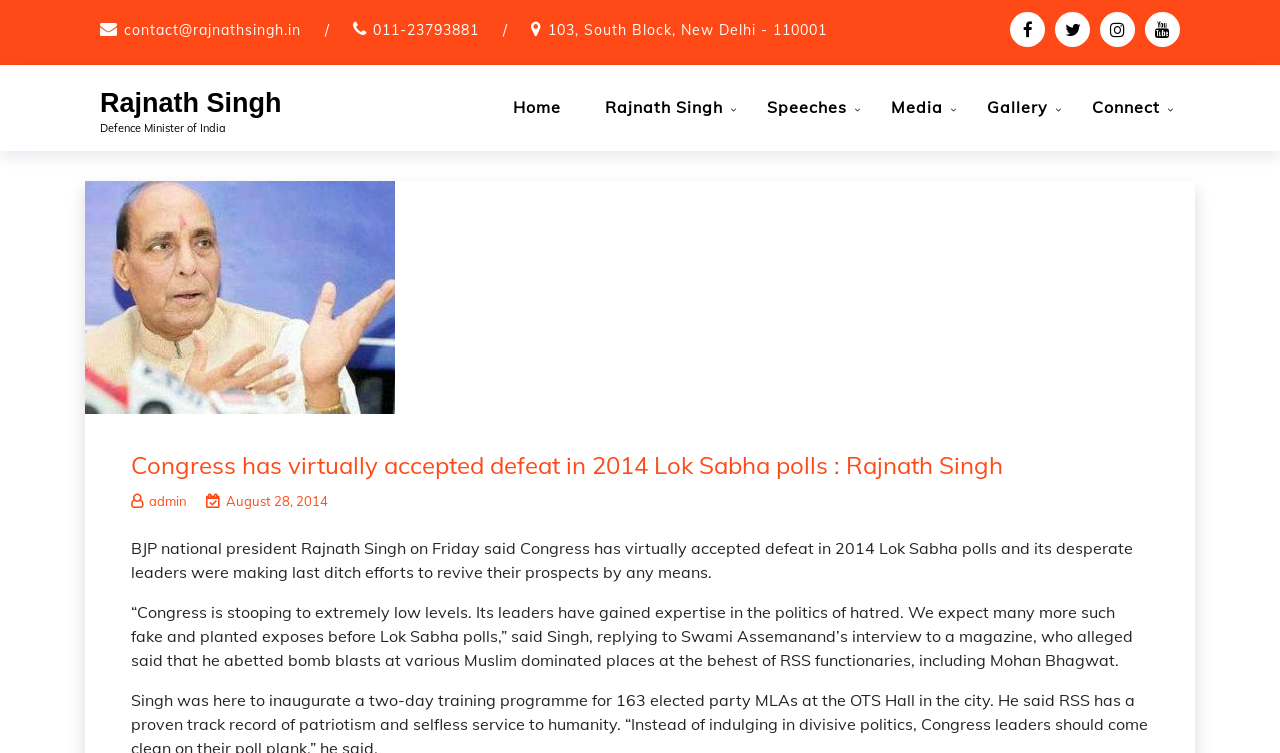Please identify the bounding box coordinates of where to click in order to follow the instruction: "Connect with Rajnath Singh".

[0.838, 0.113, 0.922, 0.171]